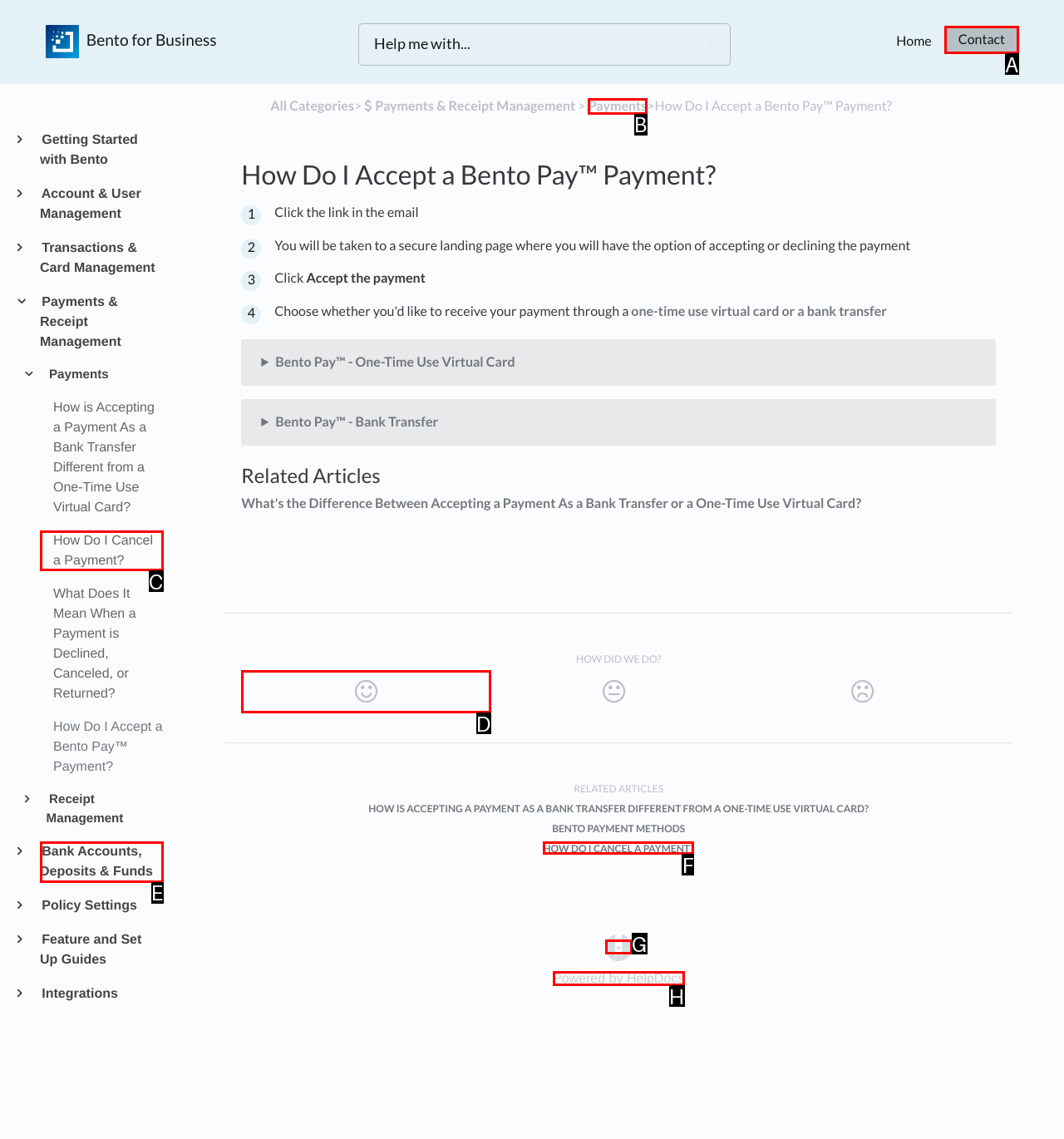Select the appropriate HTML element that needs to be clicked to finish the task: Click the 'Feedback' button
Reply with the letter of the chosen option.

D